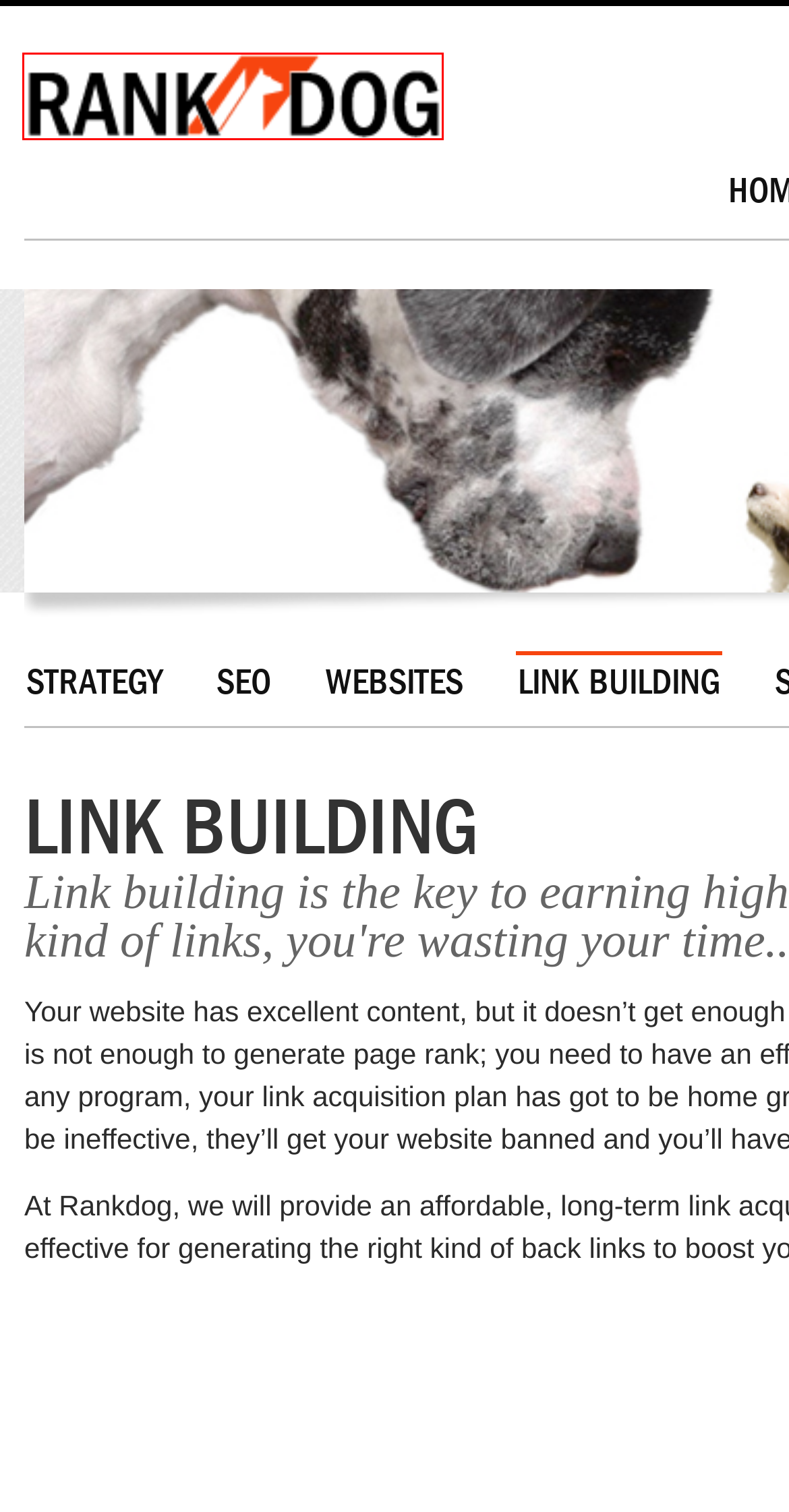You are presented with a screenshot of a webpage containing a red bounding box around an element. Determine which webpage description best describes the new webpage after clicking on the highlighted element. Here are the candidates:
A. News | Rankdog
B. Rankdog Search Engine Optimization | Rankdog SEO Services | Rankdog
C. Rankdog | Contact Us | Rankdog
D. Rankdog | Website Design | Rankdog
E. Rankdog | About Us | Rankdog
F. Rankdog SEO Services | Website Strategy | Rankdog
G. RANKDOG | Rankdog
H. Reputation | Rankdog

G